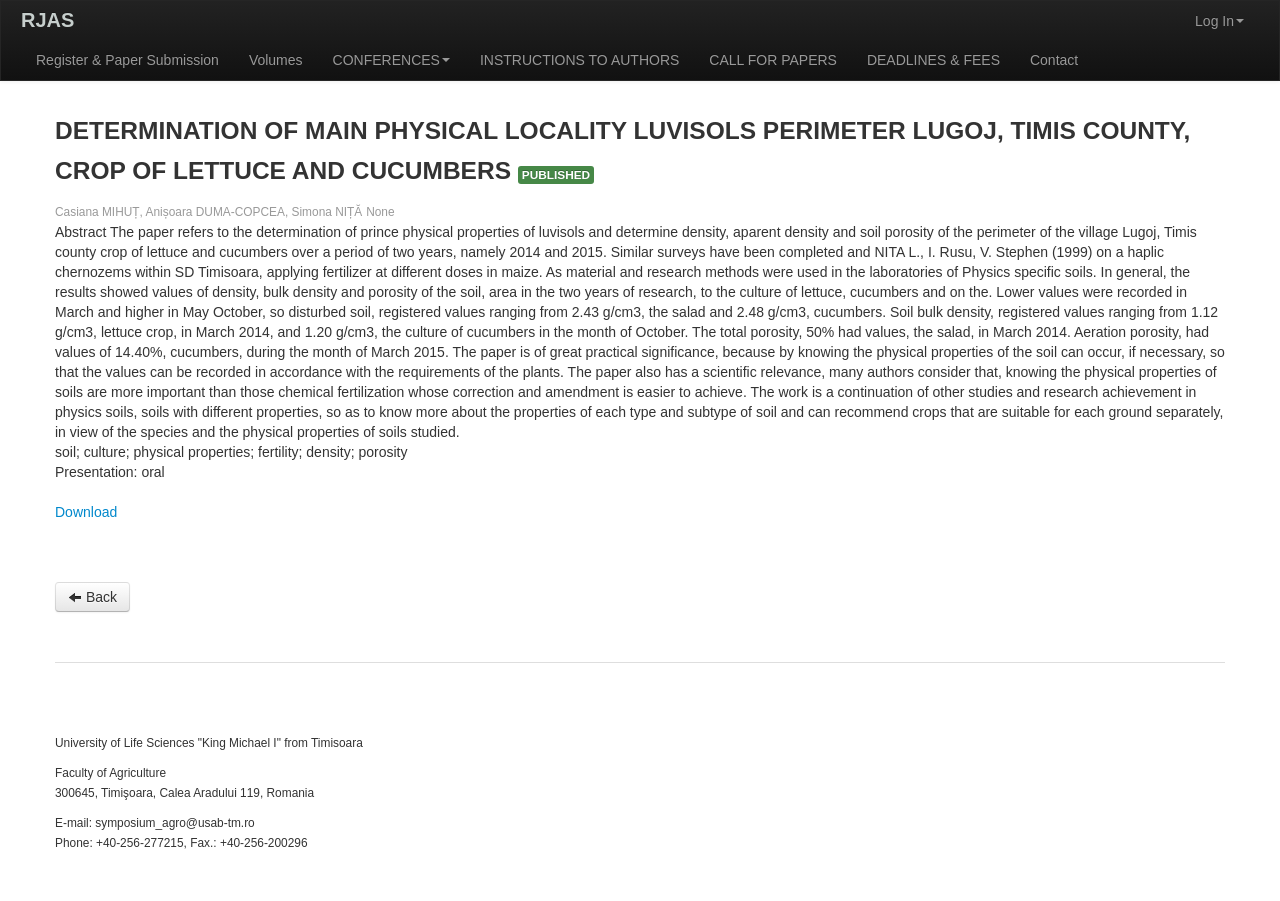Kindly determine the bounding box coordinates for the clickable area to achieve the given instruction: "View the 'DETERMINATION OF MAIN PHYSICAL LOCALITY LUVISOLS PERIMETER LUGOJ, TIMIS COUNTY, CROP OF LETTUCE AND CUCUMBERS PUBLISHED' article".

[0.043, 0.123, 0.957, 0.212]